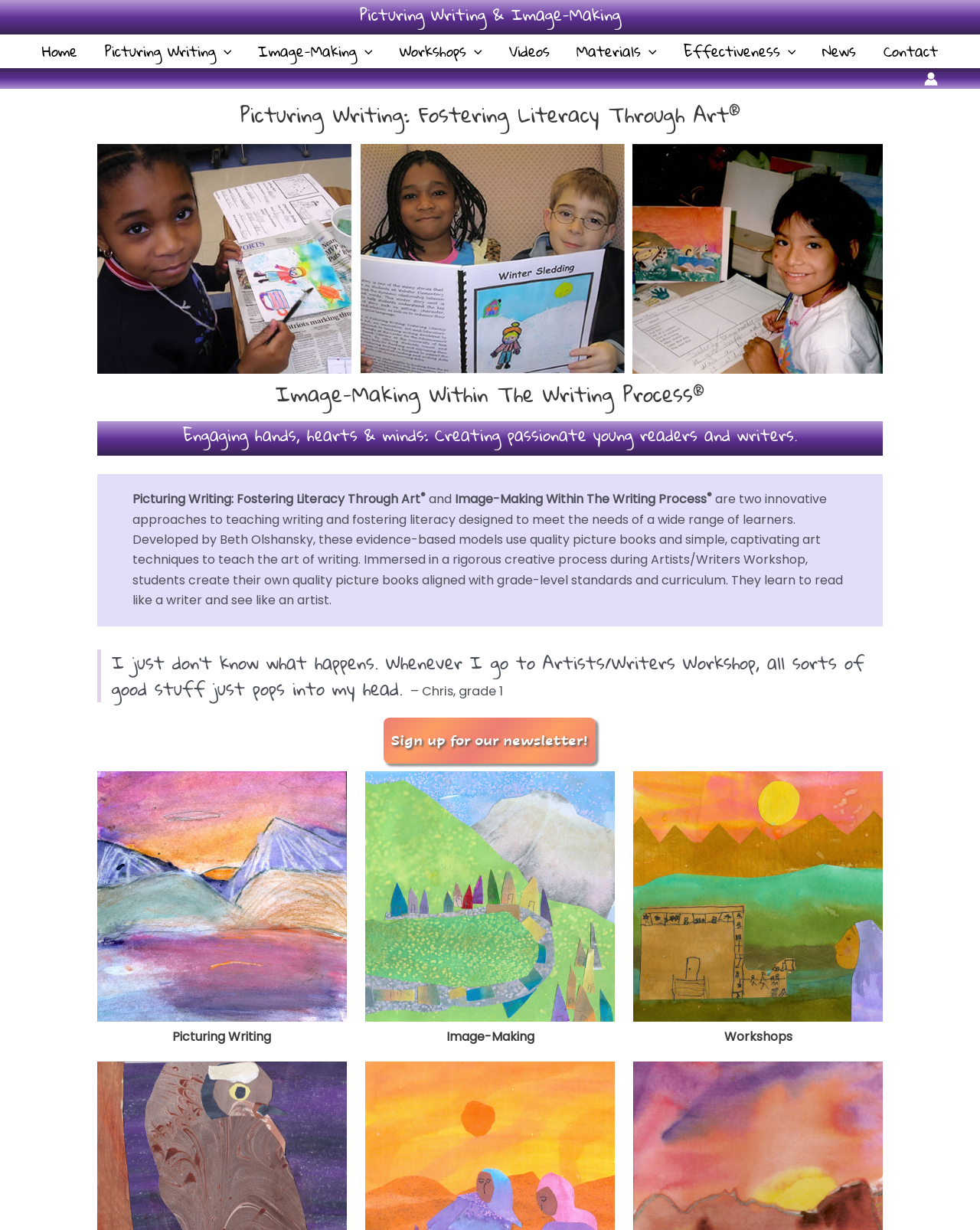What is the text of the blockquote? Based on the image, give a response in one word or a short phrase.

I just don’t know what happens.